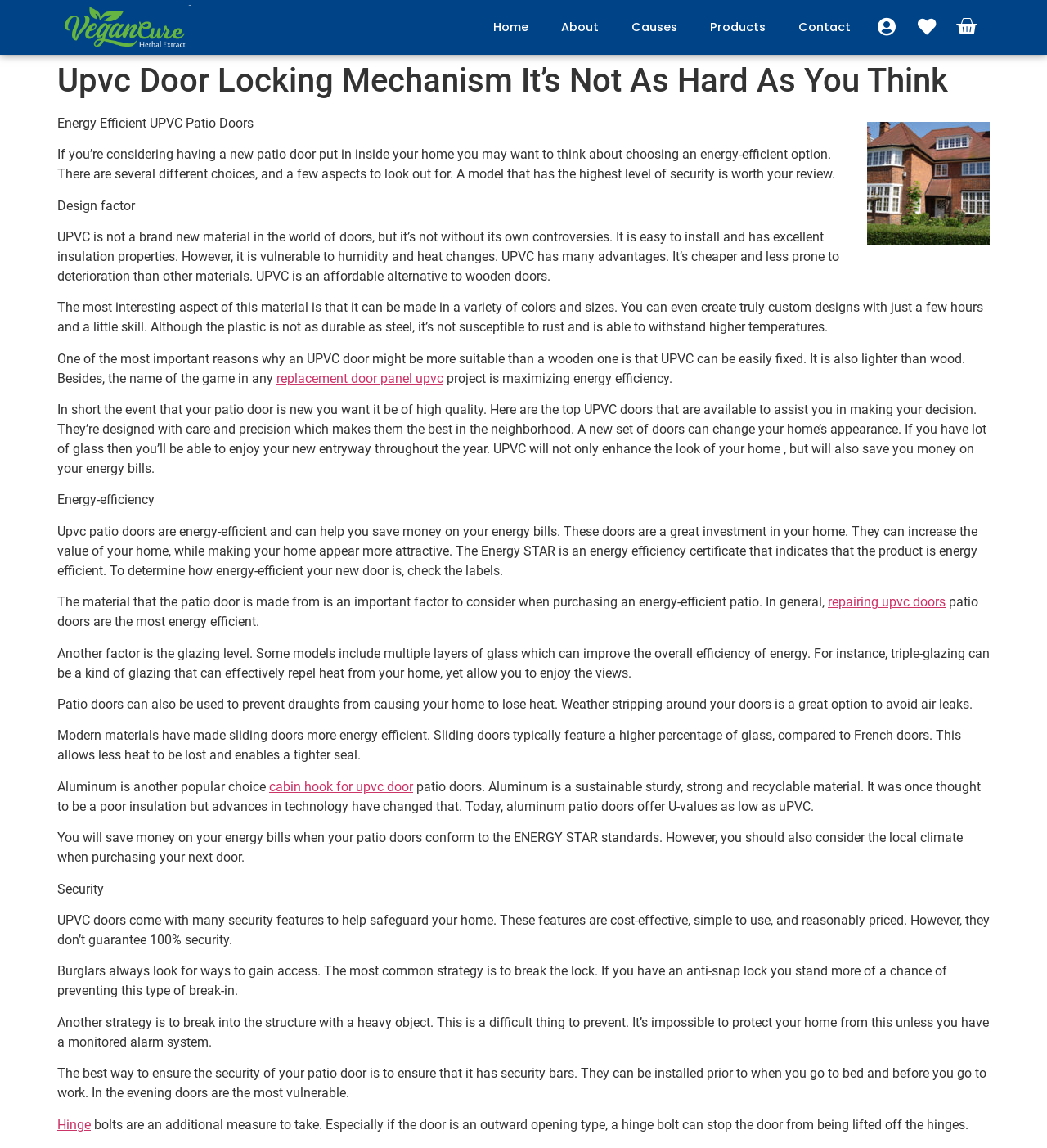Provide a one-word or short-phrase response to the question:
What is the advantage of UPVC doors over wooden doors?

Lighter and easier to fix